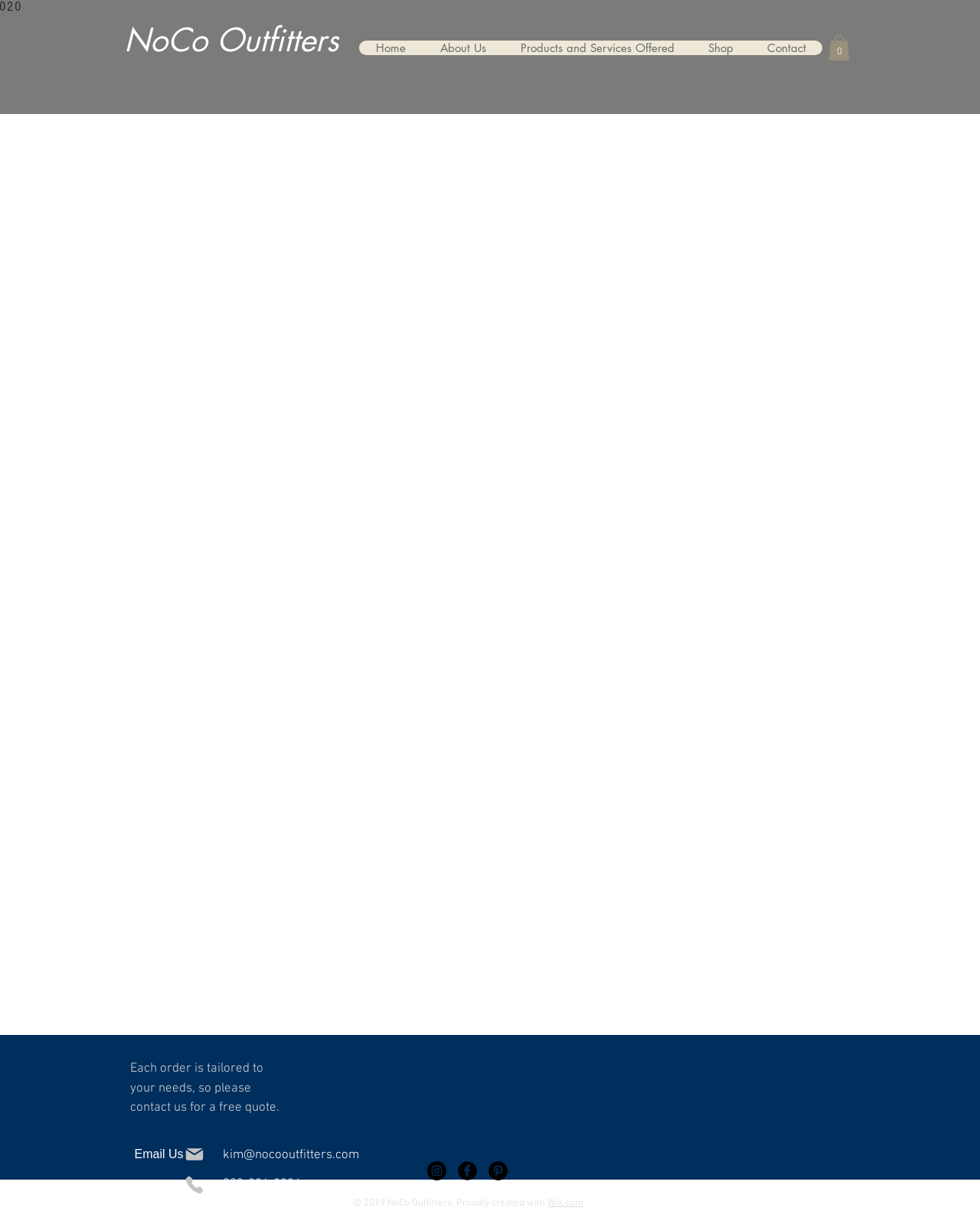Please find the bounding box coordinates of the clickable region needed to complete the following instruction: "contact us". The bounding box coordinates must consist of four float numbers between 0 and 1, i.e., [left, top, right, bottom].

[0.765, 0.034, 0.839, 0.046]